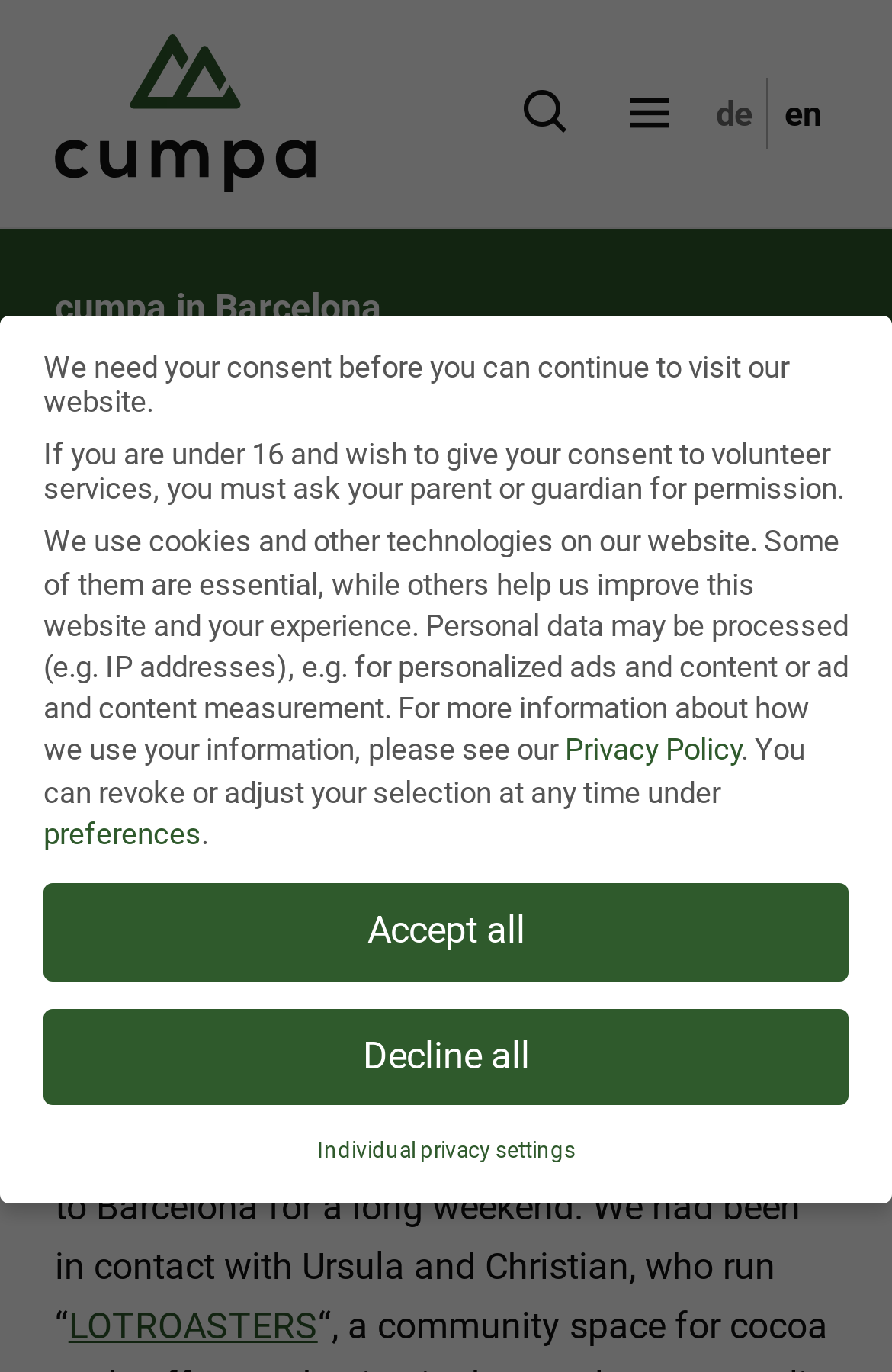Please find the bounding box coordinates of the section that needs to be clicked to achieve this instruction: "Visit LOTROASTERS website".

[0.077, 0.951, 0.356, 0.982]